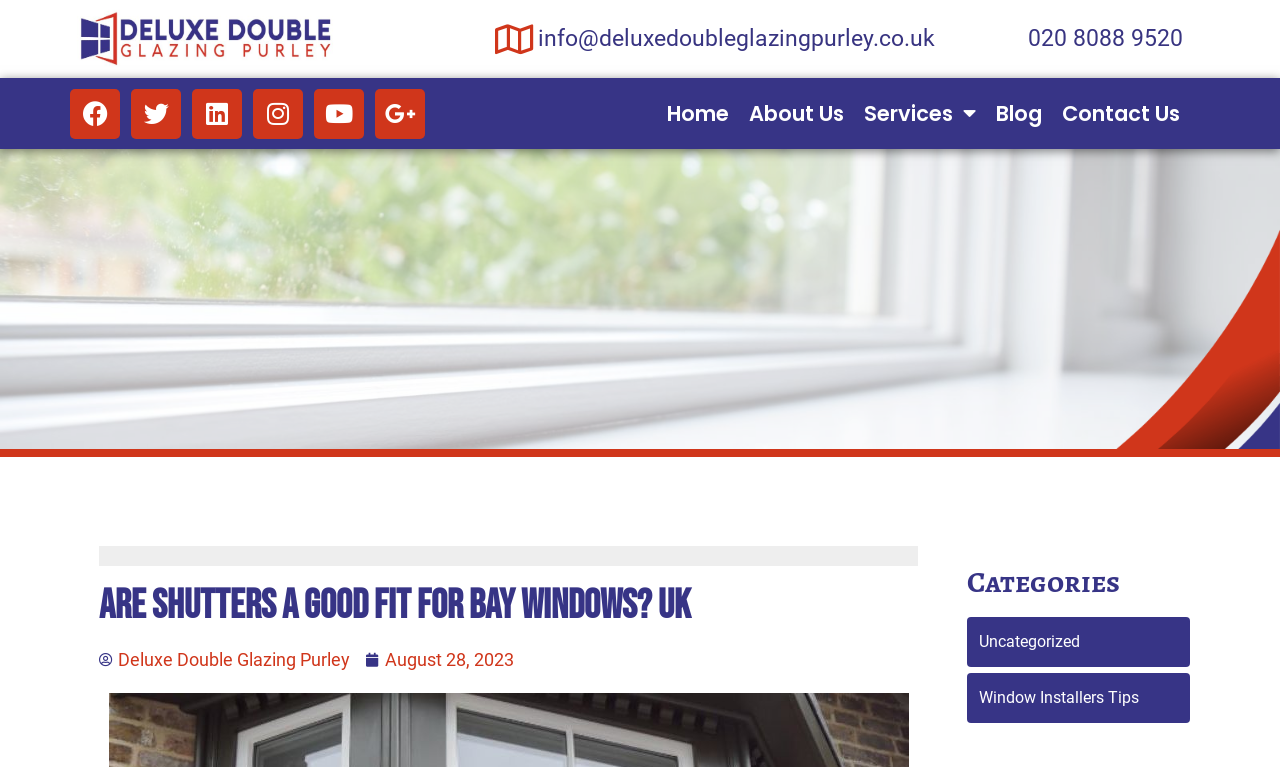What are the categories available?
Refer to the image and give a detailed answer to the question.

I found the categories by looking at the bottom-right corner of the webpage, where categories or tags are usually located. There are two links, 'Uncategorized' and 'Window Installers Tips', which suggests that they are the categories available.